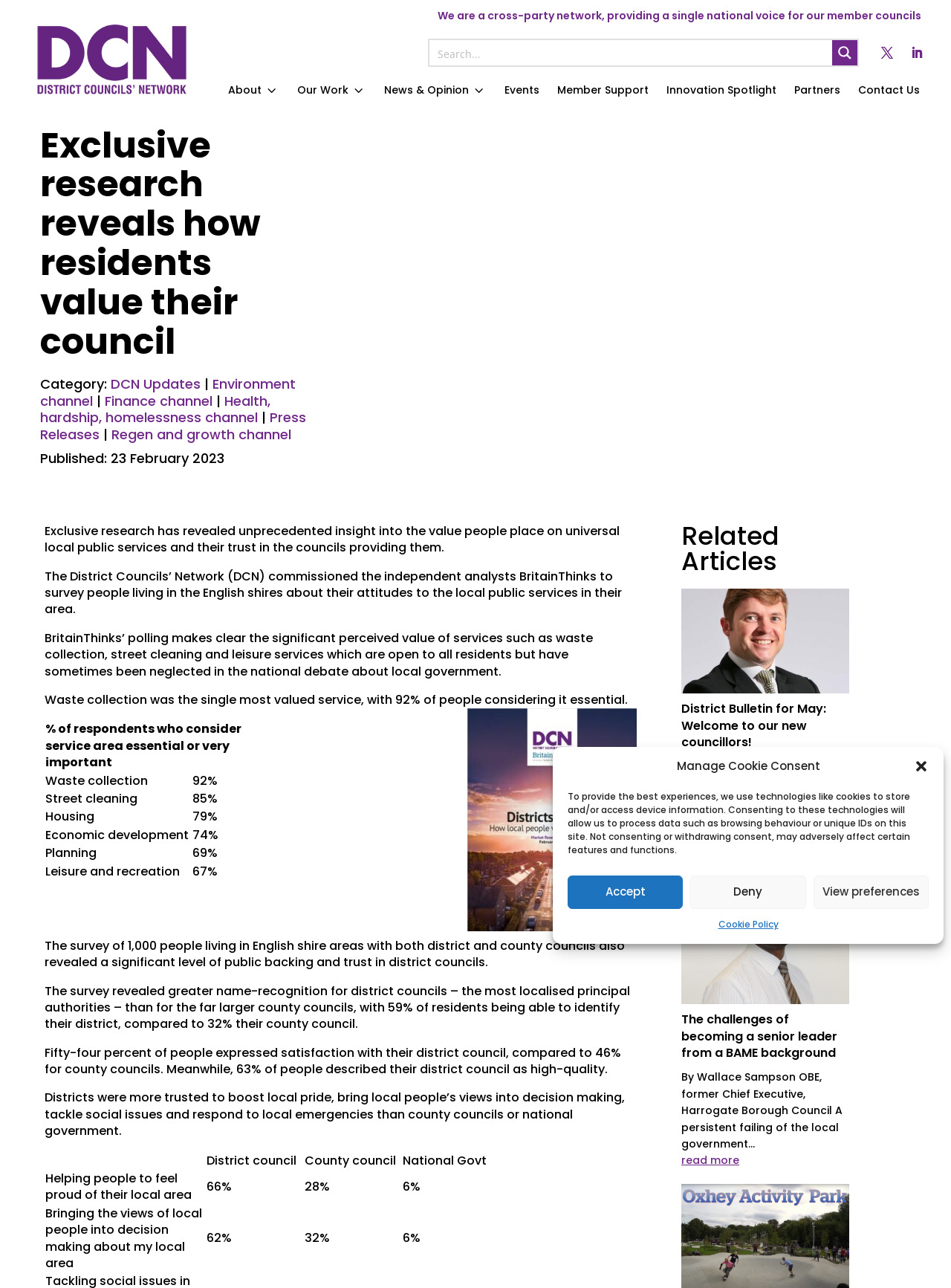How many people were surveyed for the research mentioned in the article?
Respond to the question with a single word or phrase according to the image.

1,000